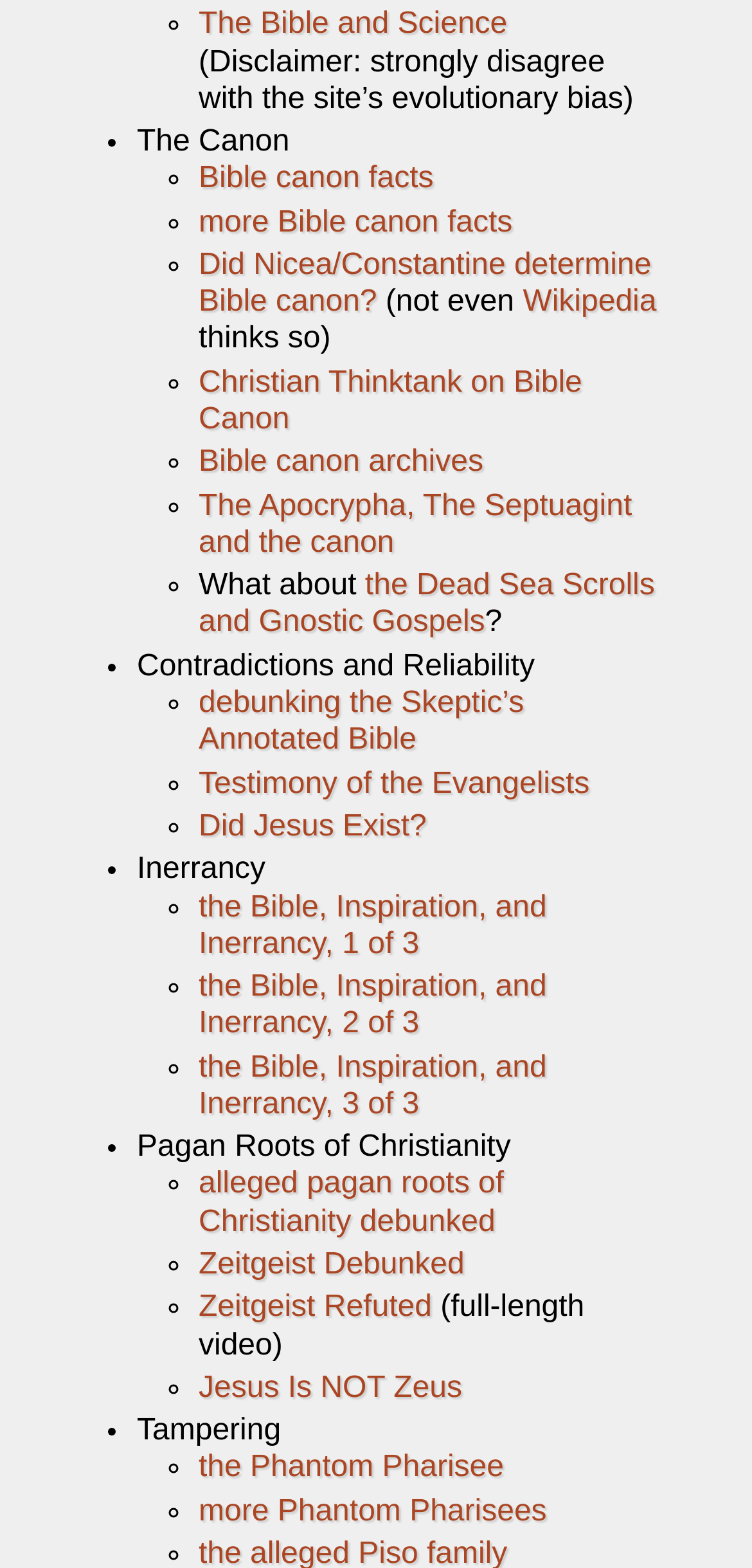Pinpoint the bounding box coordinates of the area that should be clicked to complete the following instruction: "Read about 'The Canon'". The coordinates must be given as four float numbers between 0 and 1, i.e., [left, top, right, bottom].

[0.182, 0.08, 0.385, 0.101]